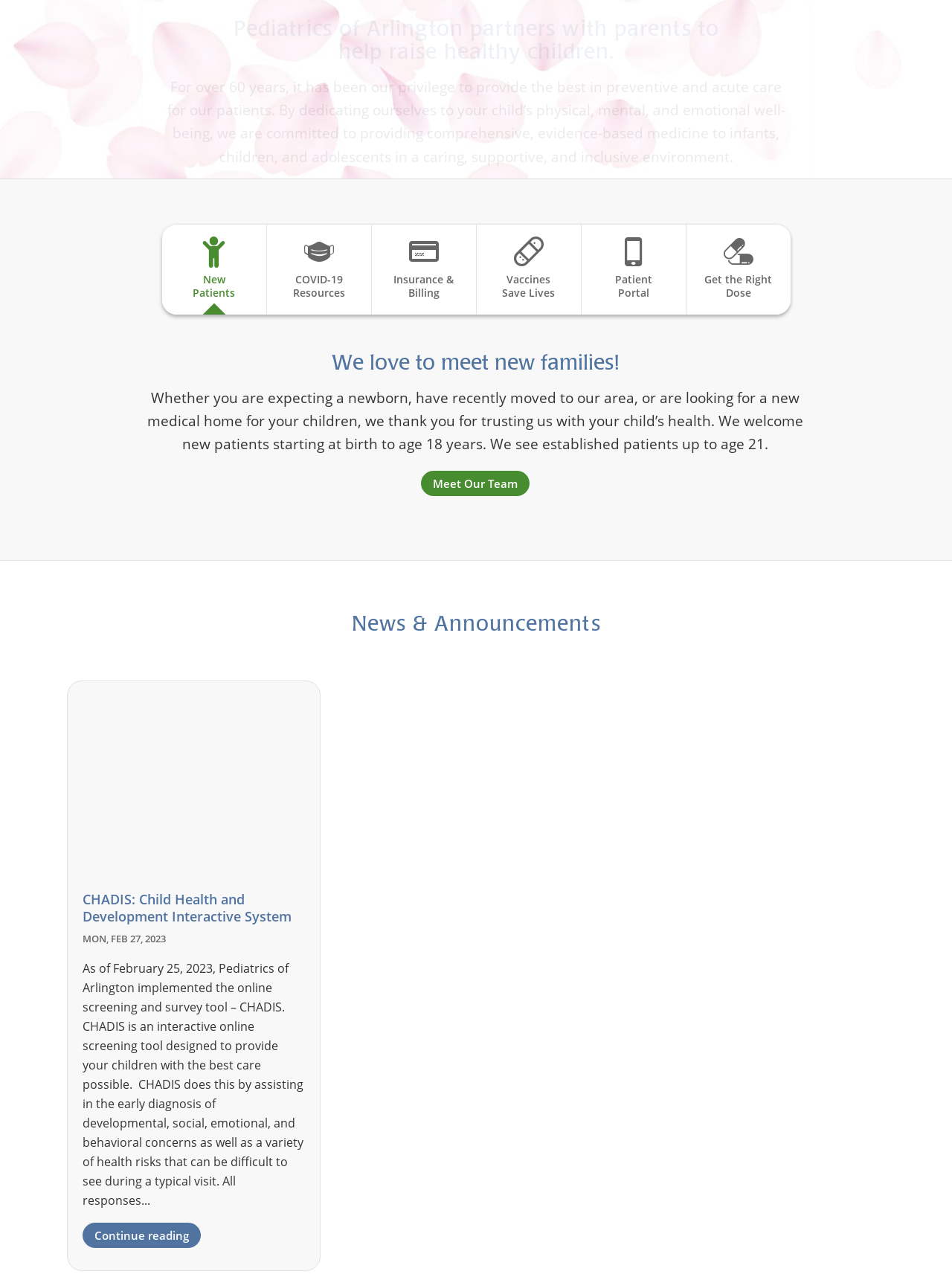Examine the screenshot and answer the question in as much detail as possible: What is the tone of the 'We love to meet new families!' heading?

The tone of the heading 'We love to meet new families!' is welcoming, indicating that the medical practice is enthusiastic about meeting new patients and their families.